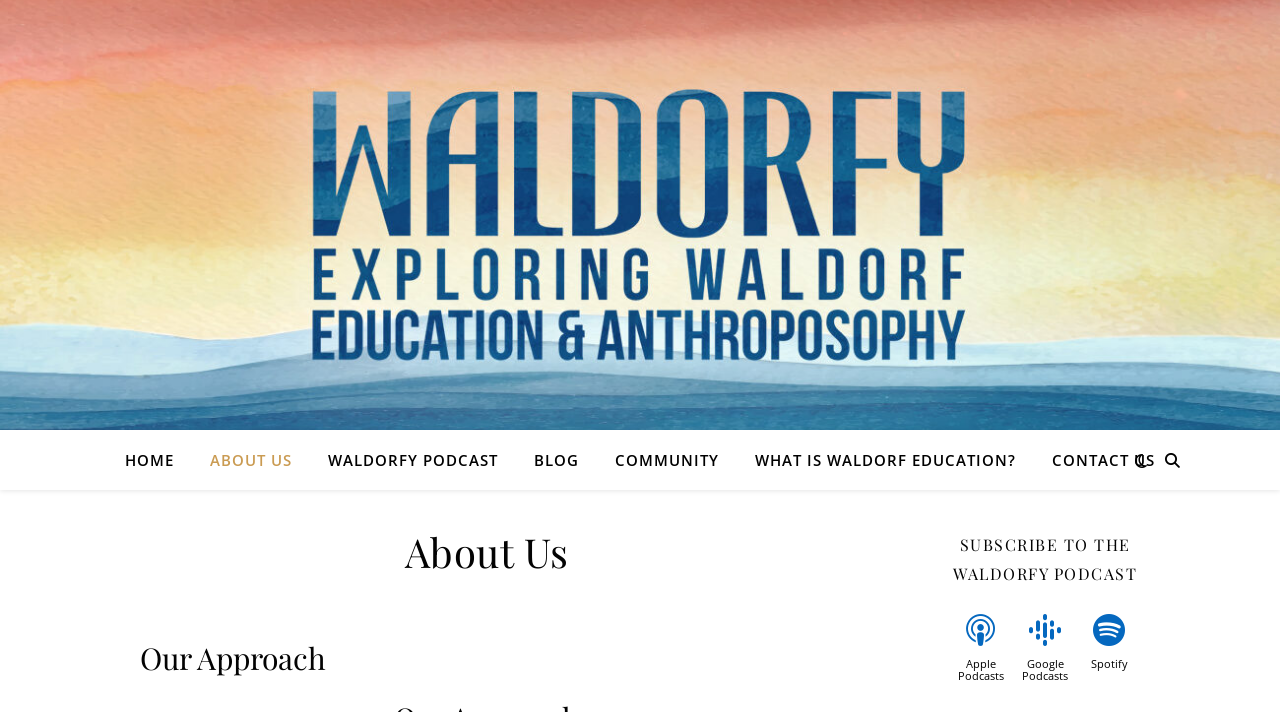Using the webpage screenshot, find the UI element described by Home. Provide the bounding box coordinates in the format (top-left x, top-left y, bottom-right x, bottom-right y), ensuring all values are floating point numbers between 0 and 1.

None